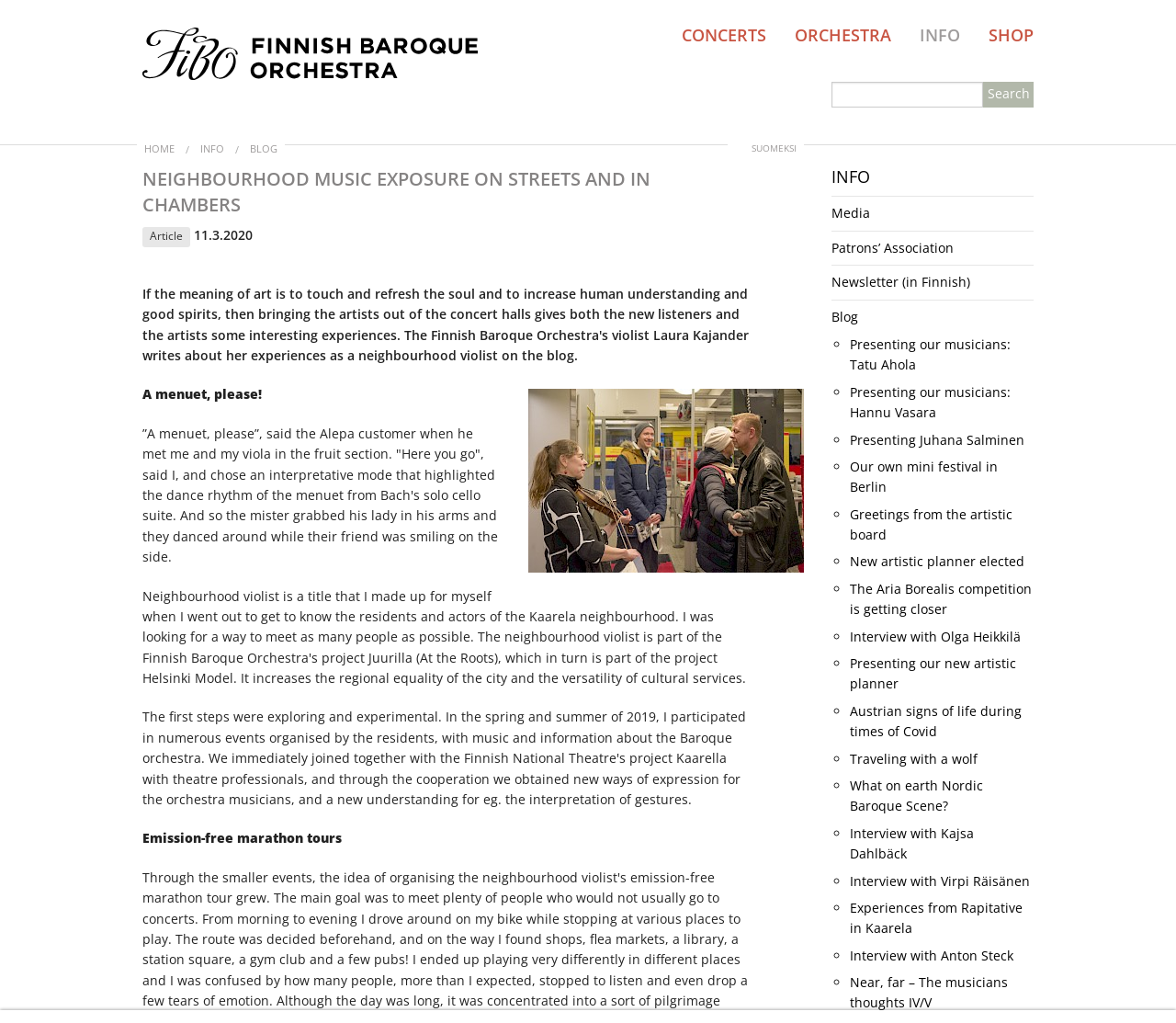Answer the following in one word or a short phrase: 
How many images are there on the webpage?

2